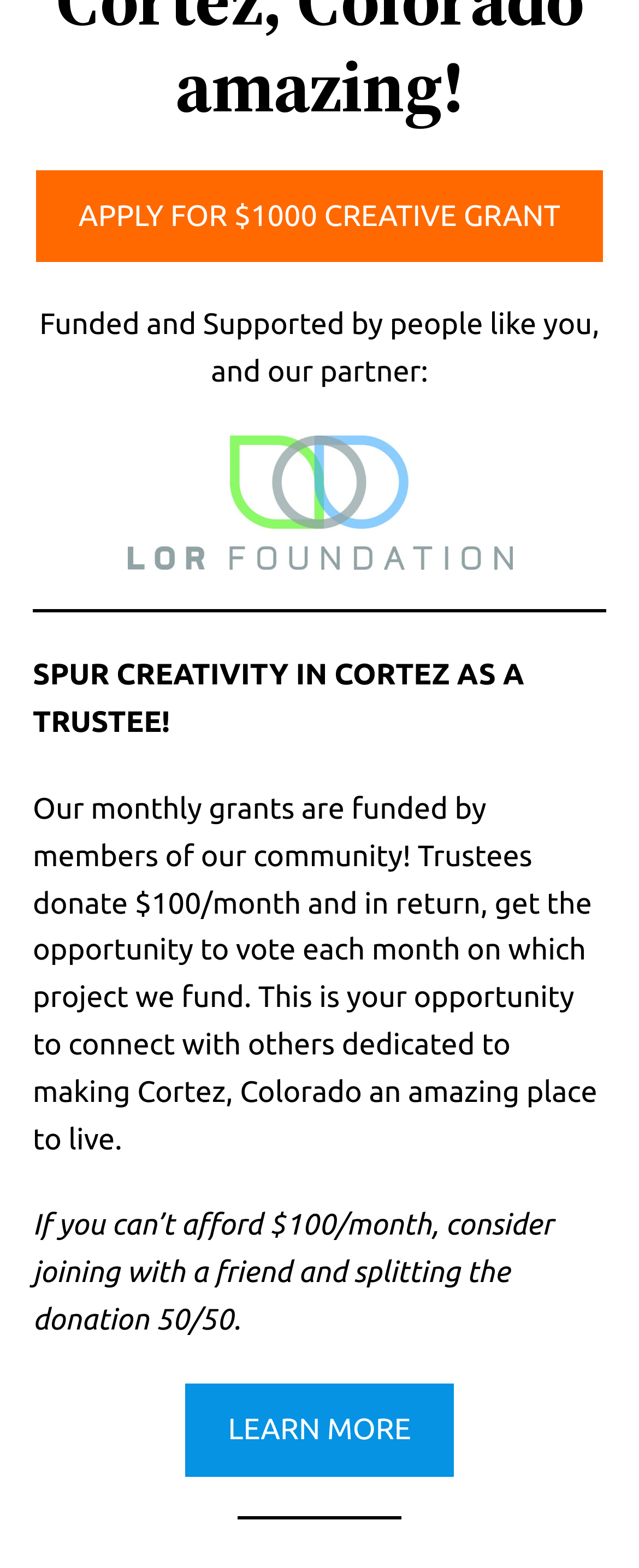What is the alternative for those who can't afford $100/month?
Give a one-word or short phrase answer based on the image.

Split donation with a friend